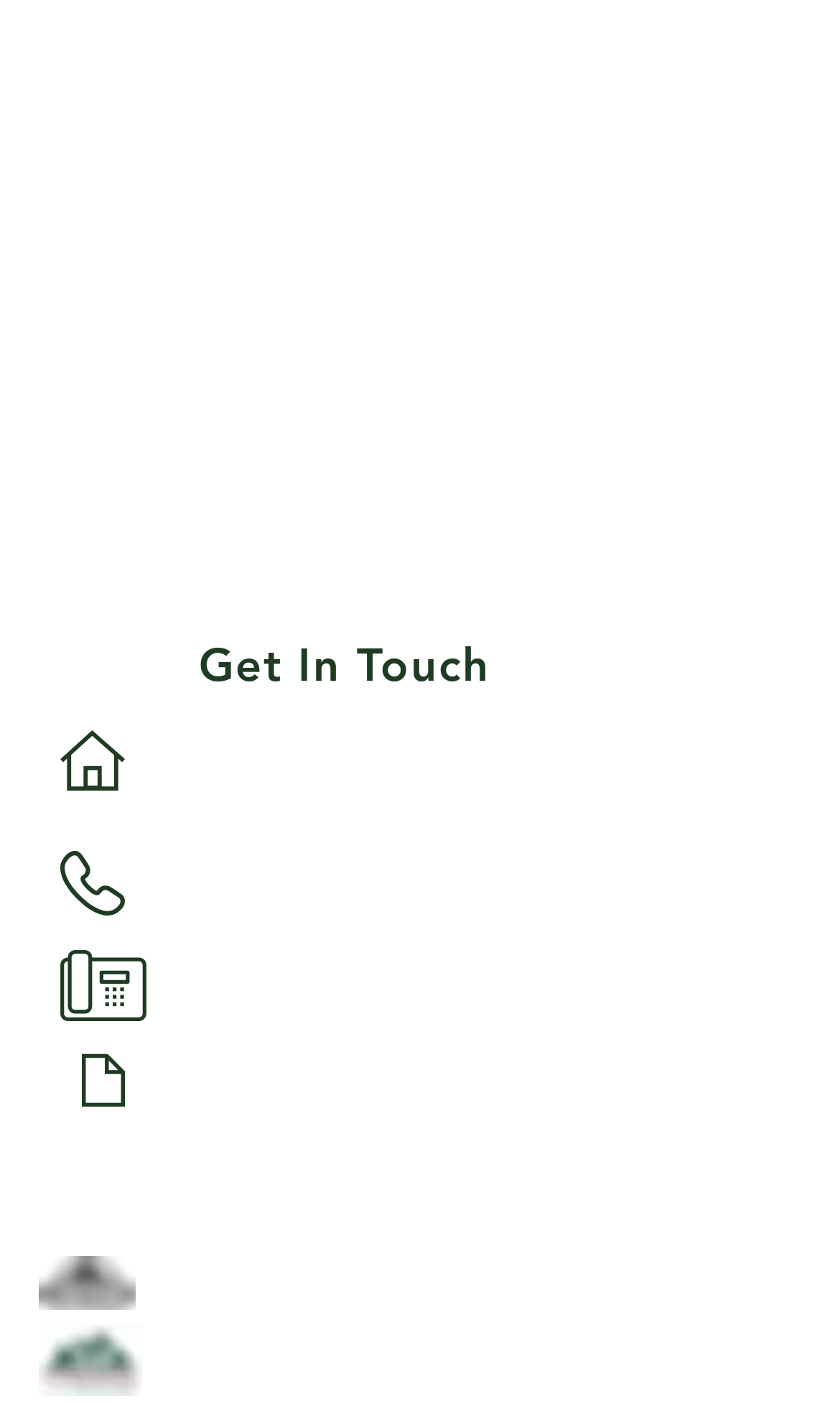Use a single word or phrase to answer the question:
What is the phone number?

509-388-2345